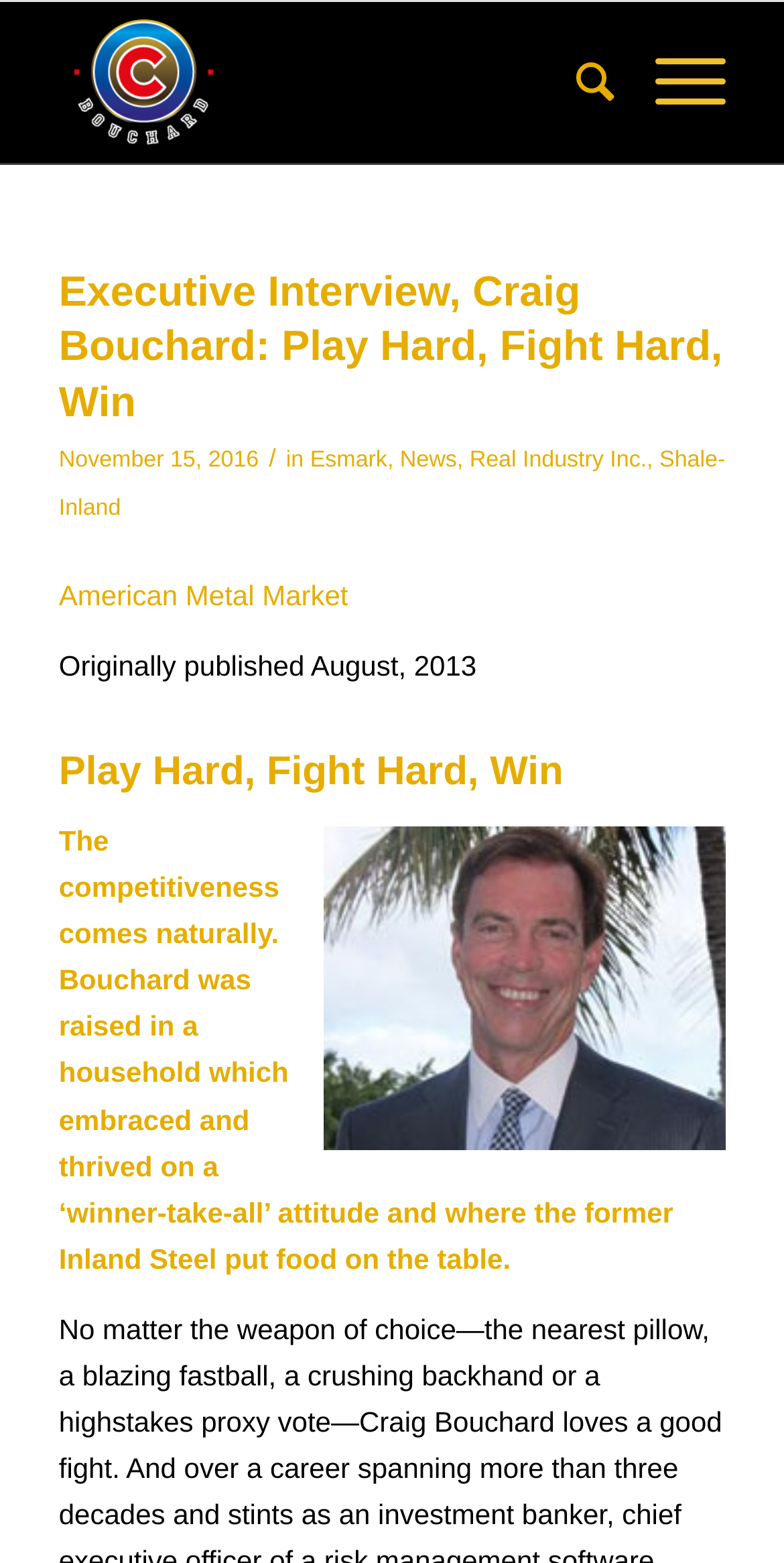What is the original publication date of the article? Based on the screenshot, please respond with a single word or phrase.

August, 2013